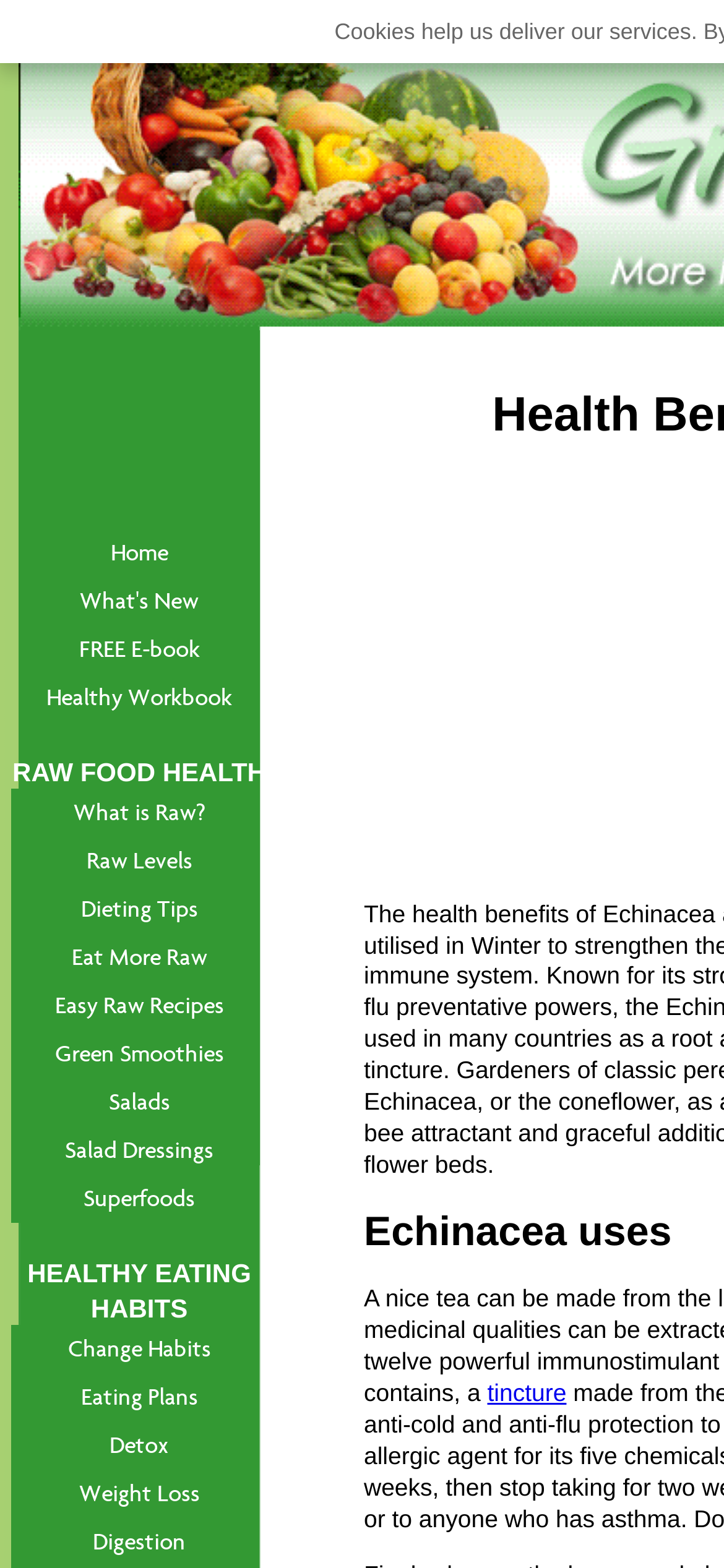Pinpoint the bounding box coordinates for the area that should be clicked to perform the following instruction: "Discover the benefits of 'tincture'".

[0.673, 0.879, 0.782, 0.897]